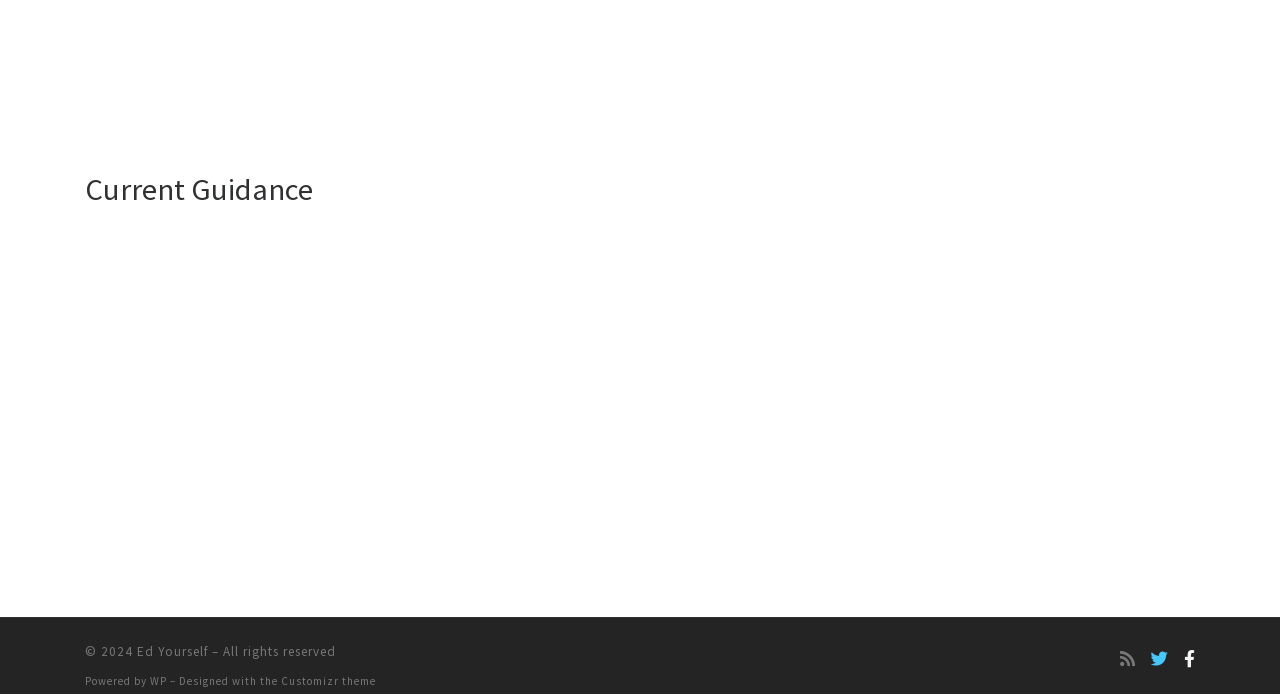What is the title of the main content?
Please provide a full and detailed response to the question.

The main content of the webpage is headed by a heading element with the text 'Current Guidance', which suggests that the webpage is providing some kind of guidance or information.